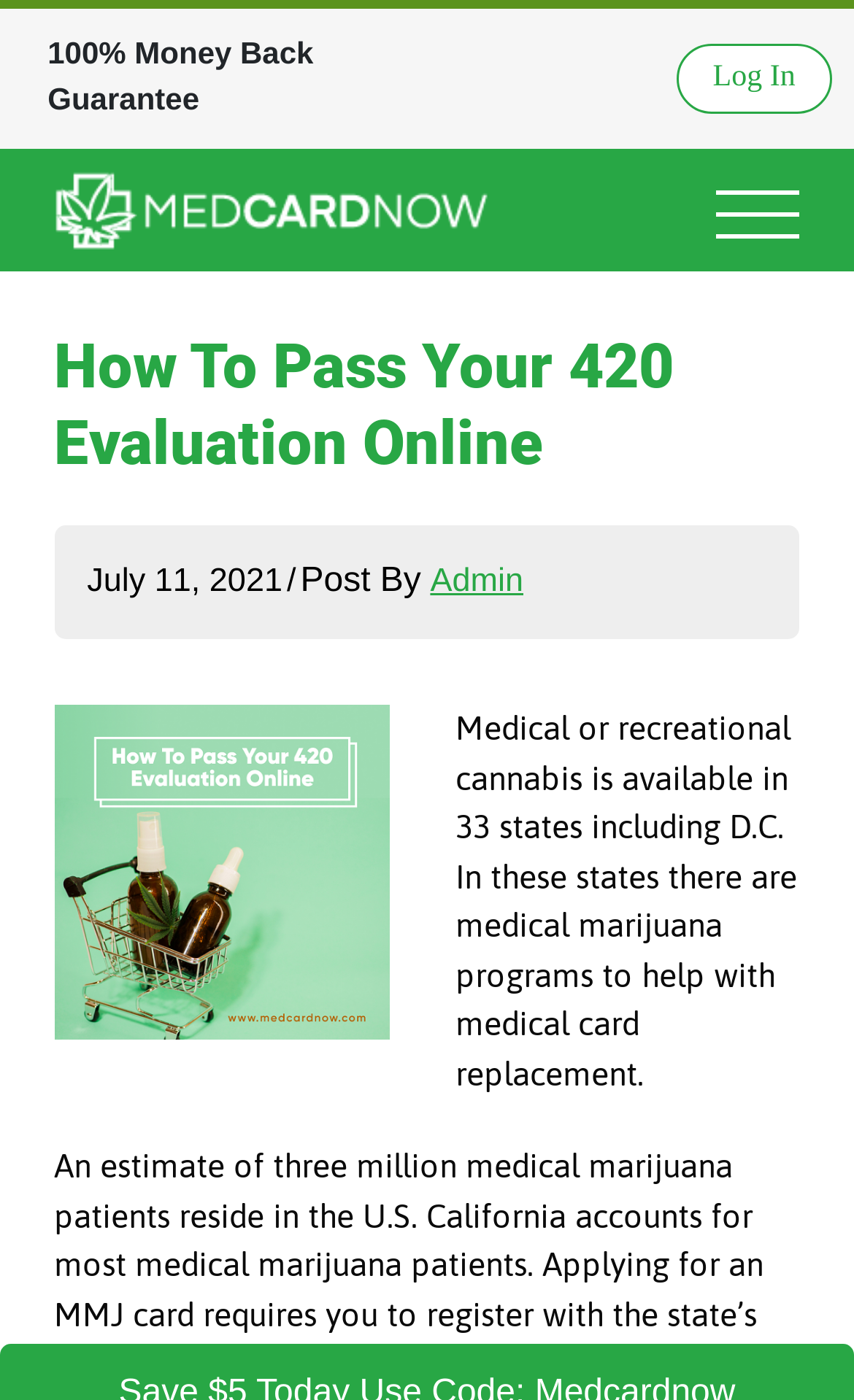Could you please study the image and provide a detailed answer to the question:
What is the guarantee offered on the webpage?

The guarantee is mentioned in the static text element '100% Money Back Guarantee' located at the top of the webpage, which suggests that the website offers a full refund if the customer is not satisfied.